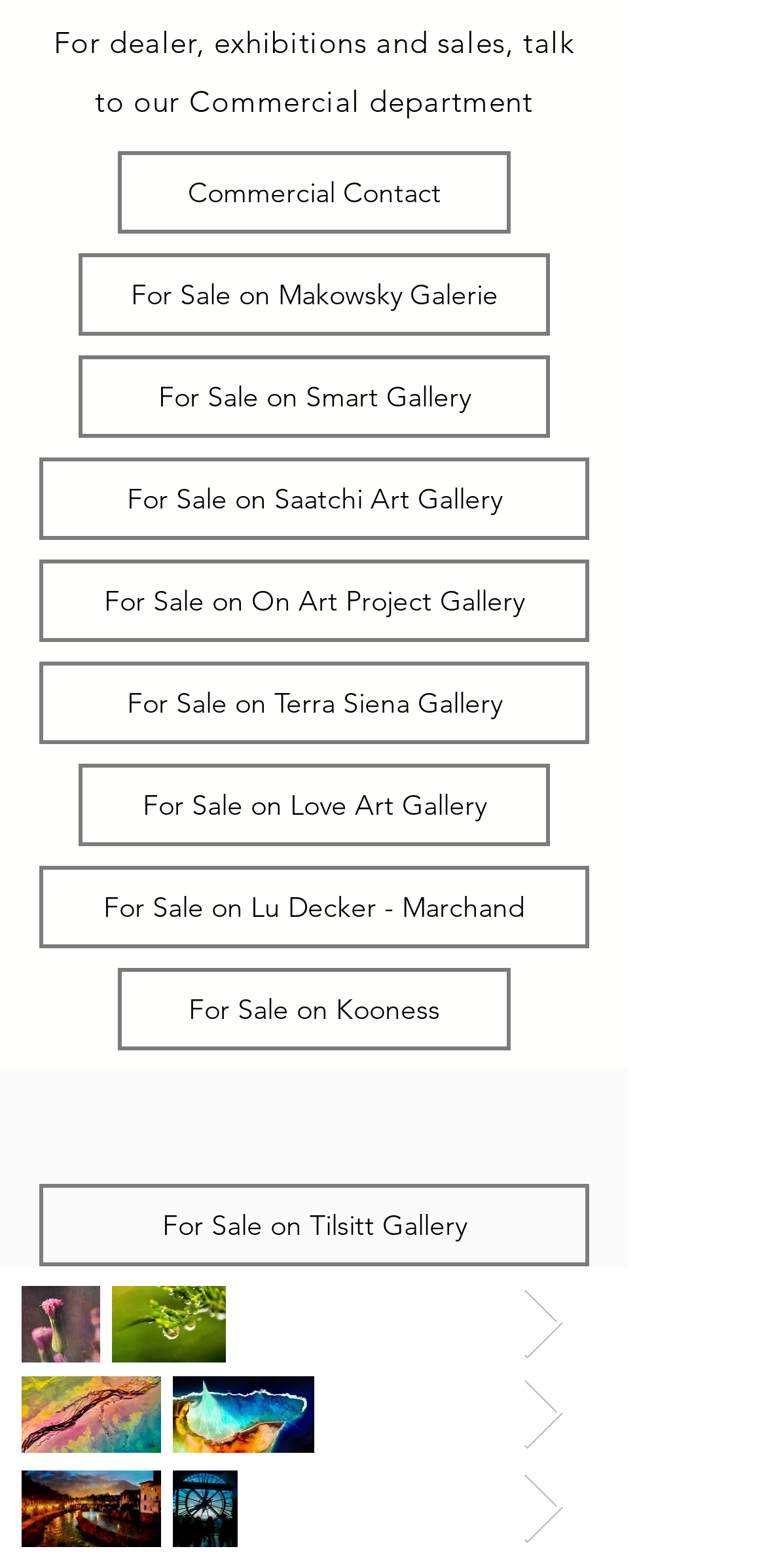Determine the bounding box coordinates (top-left x, top-left y, bottom-right x, bottom-right y) of the UI element described in the following text: aria-label="Next Item"

[0.681, 0.878, 0.74, 0.927]